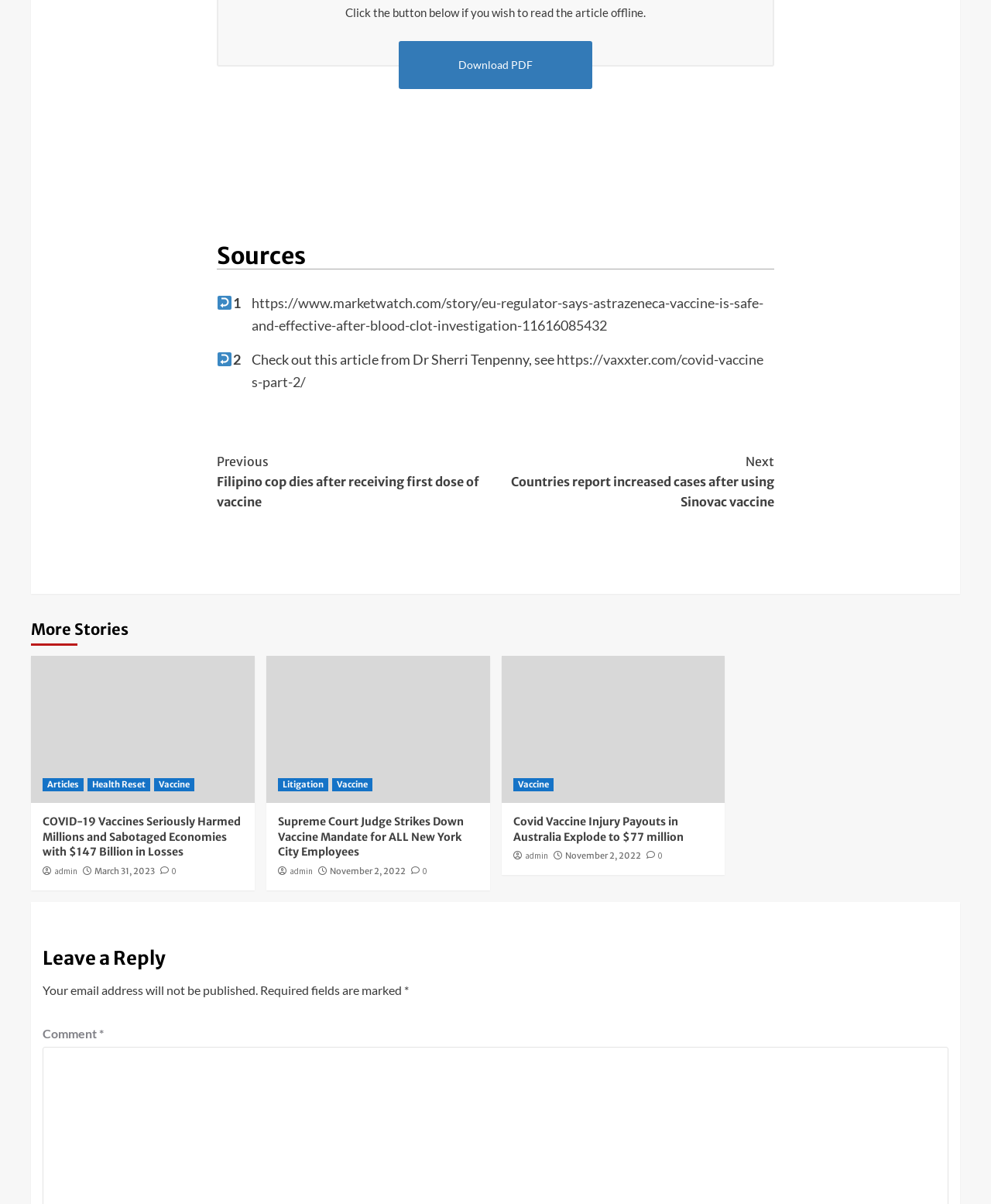Locate the bounding box coordinates of the area that needs to be clicked to fulfill the following instruction: "Click the 'Leave a Reply' link". The coordinates should be in the format of four float numbers between 0 and 1, namely [left, top, right, bottom].

[0.043, 0.778, 0.957, 0.814]